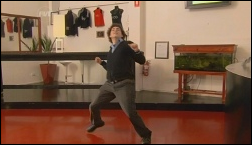What type of space is depicted in the image?
Using the information from the image, provide a comprehensive answer to the question.

The vibrant red floor, stylishly arranged interior, and clothing hung on the walls suggest a dynamic and creative environment, which is typical of a dance studio or rehearsal space, where people come to express themselves through movement and art.